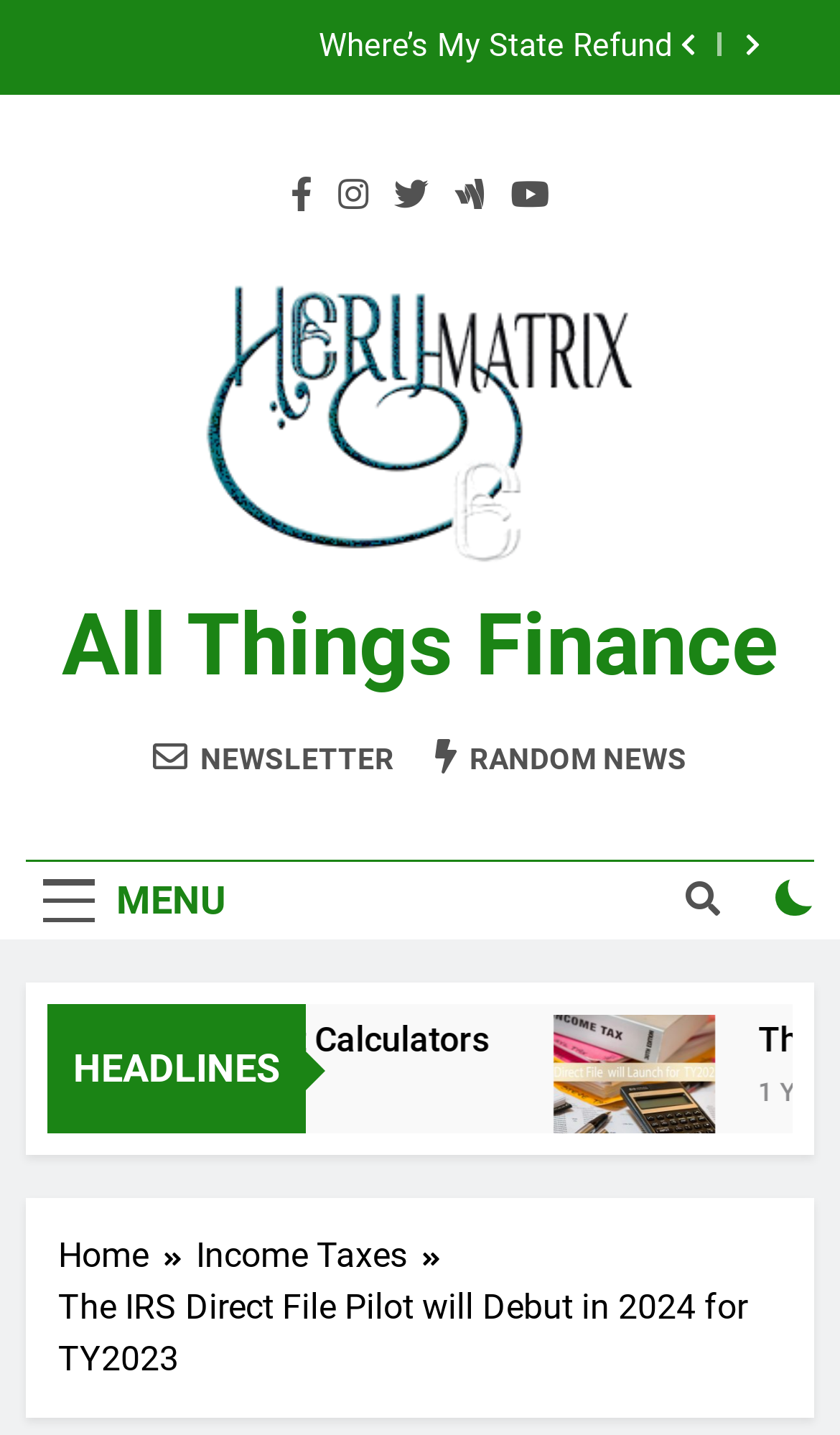Refer to the image and provide a thorough answer to this question:
What is the navigation section at the bottom?

I found a navigation element with the description 'Breadcrumbs' at coordinates [0.069, 0.858, 0.931, 0.966]. This suggests that the navigation section at the bottom of the webpage is a breadcrumbs navigation.